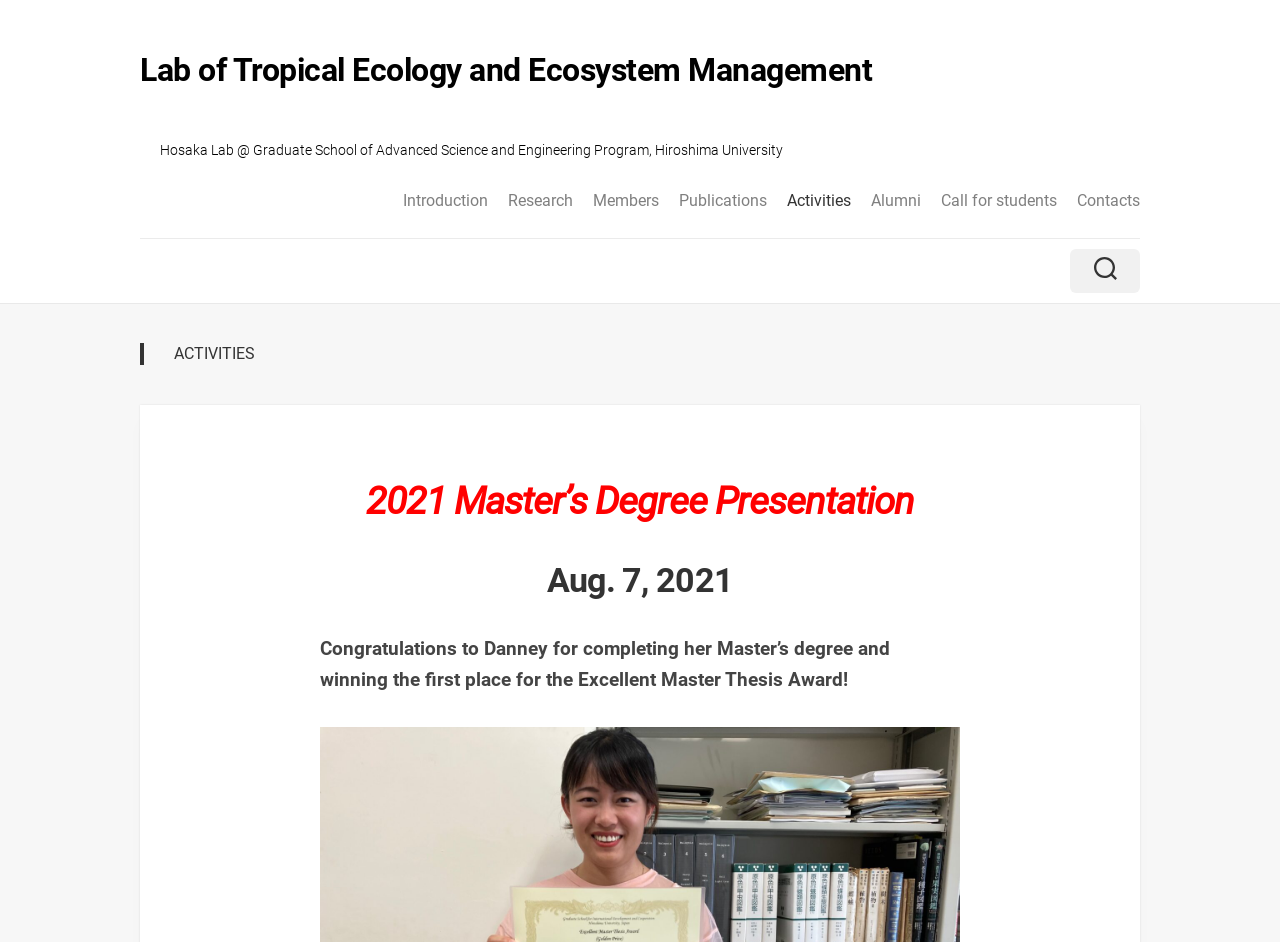Find the bounding box coordinates of the element to click in order to complete the given instruction: "check publications list."

[0.53, 0.202, 0.599, 0.223]